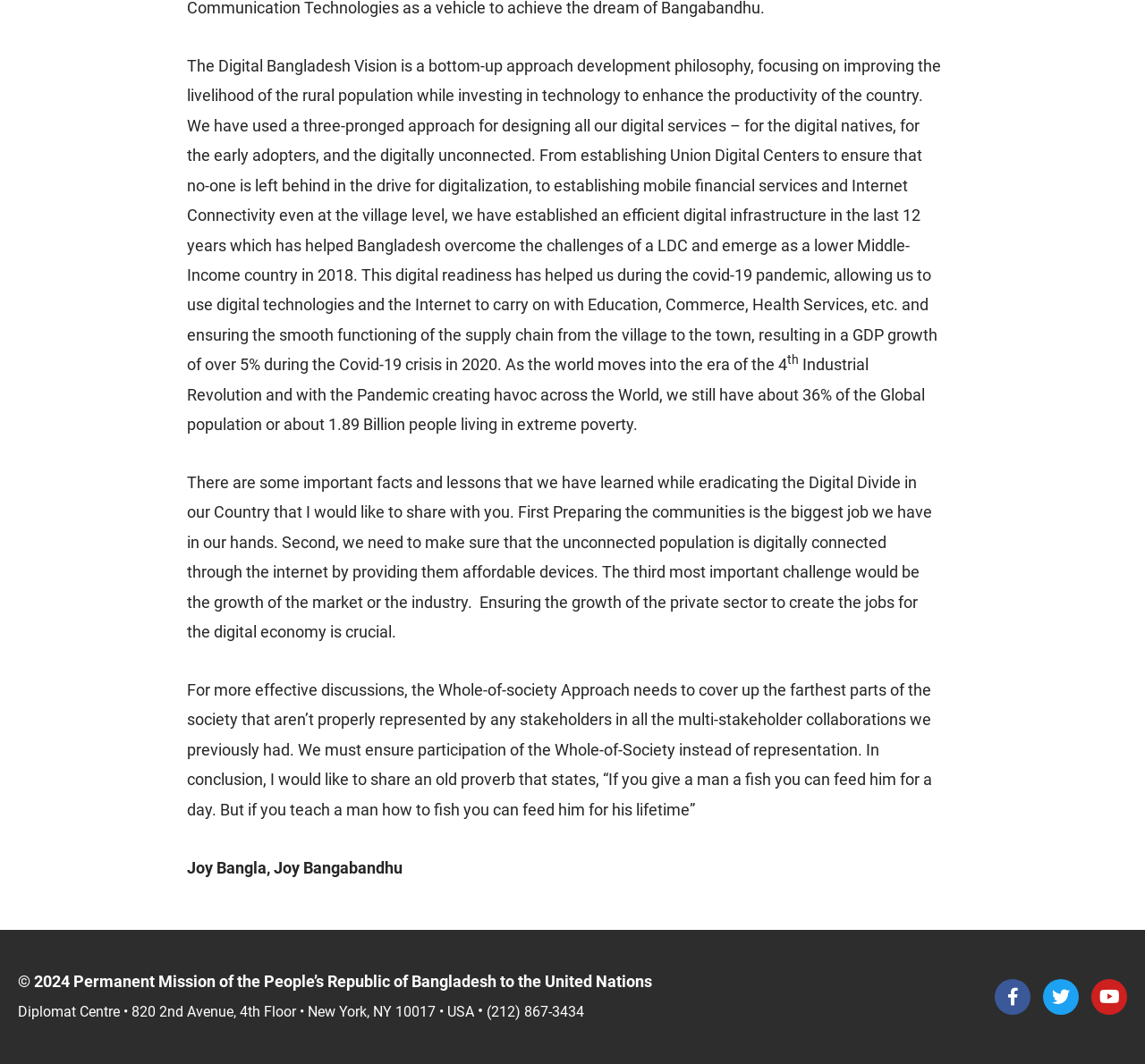Specify the bounding box coordinates (top-left x, top-left y, bottom-right x, bottom-right y) of the UI element in the screenshot that matches this description: CSA Sign-up

None